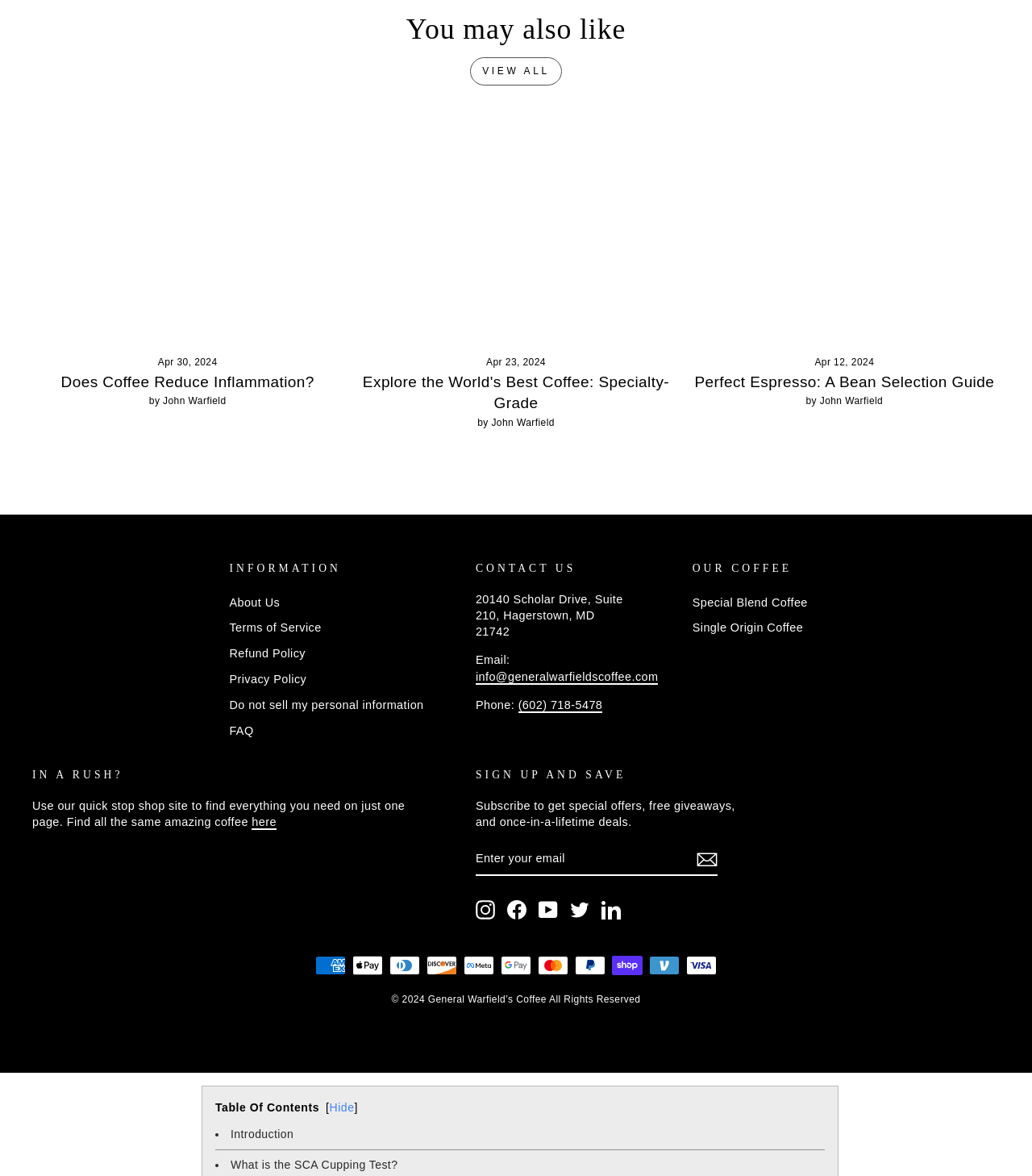Determine the bounding box coordinates of the region that needs to be clicked to achieve the task: "Enter your email to subscribe".

[0.461, 0.716, 0.695, 0.745]